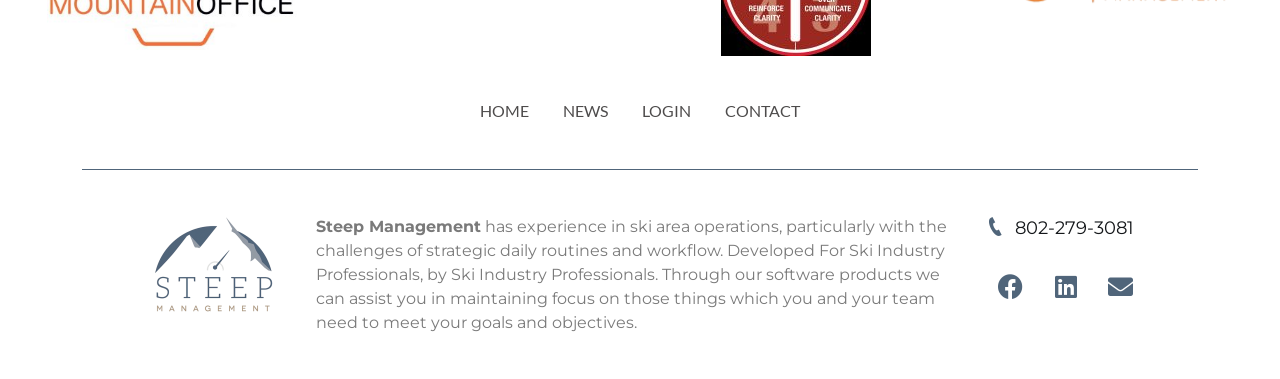Please identify the bounding box coordinates of the region to click in order to complete the task: "log in". The coordinates must be four float numbers between 0 and 1, specified as [left, top, right, bottom].

[0.488, 0.231, 0.553, 0.352]